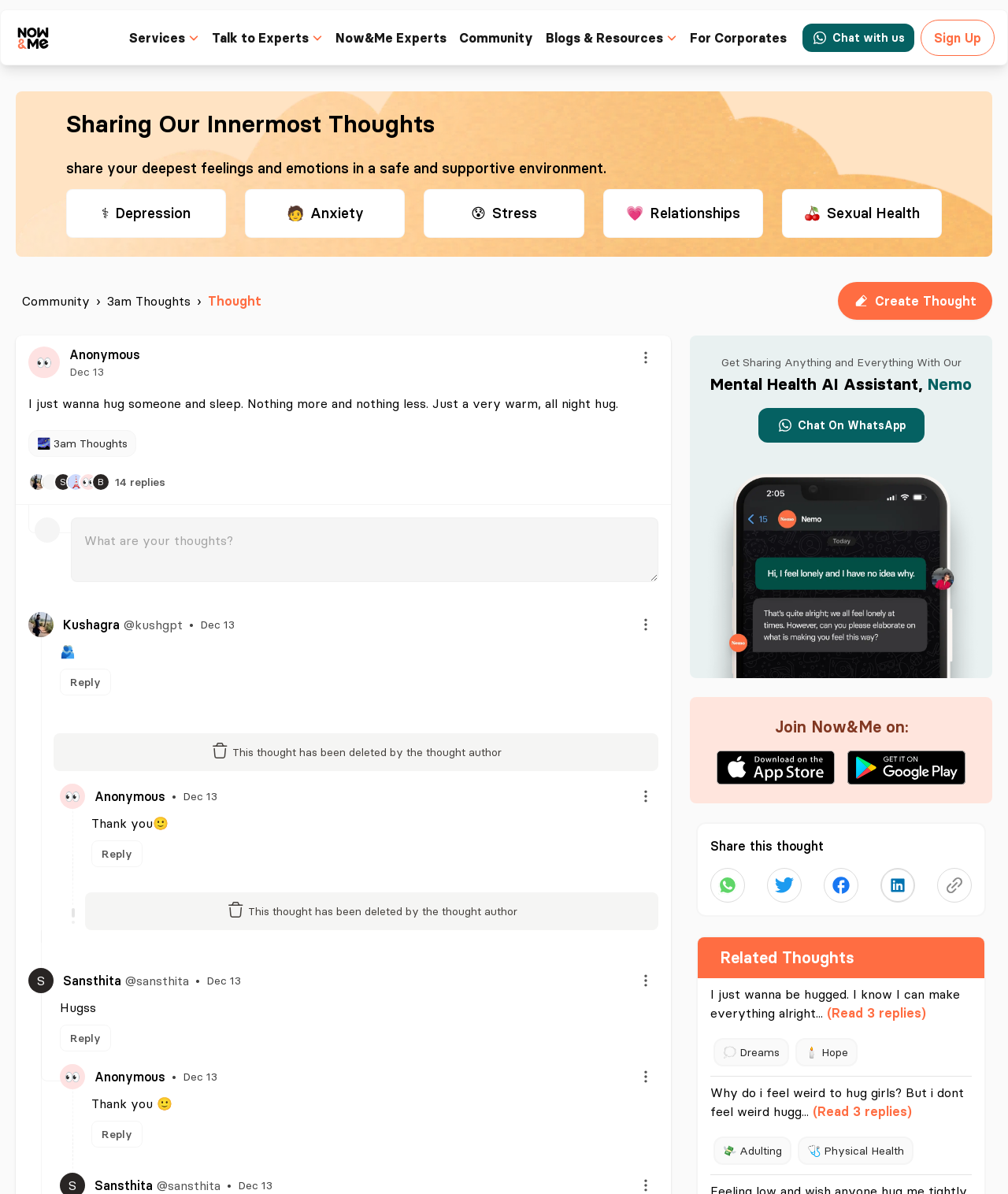Determine the bounding box coordinates of the section I need to click to execute the following instruction: "Click the 'Sign Up' button". Provide the coordinates as four float numbers between 0 and 1, i.e., [left, top, right, bottom].

[0.927, 0.025, 0.973, 0.038]